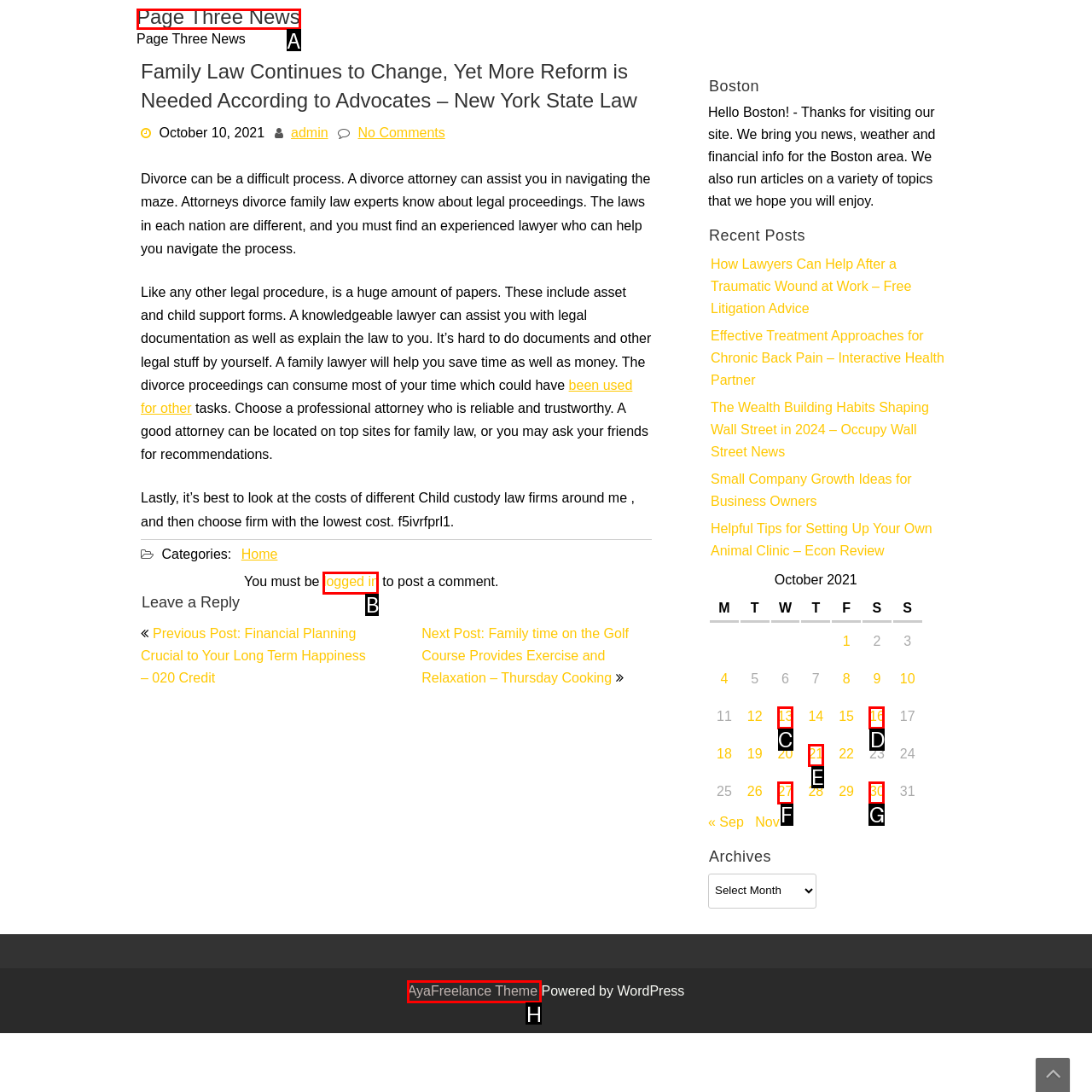Select the letter of the option that should be clicked to achieve the specified task: Click on the 'Page Three News' link. Respond with just the letter.

A